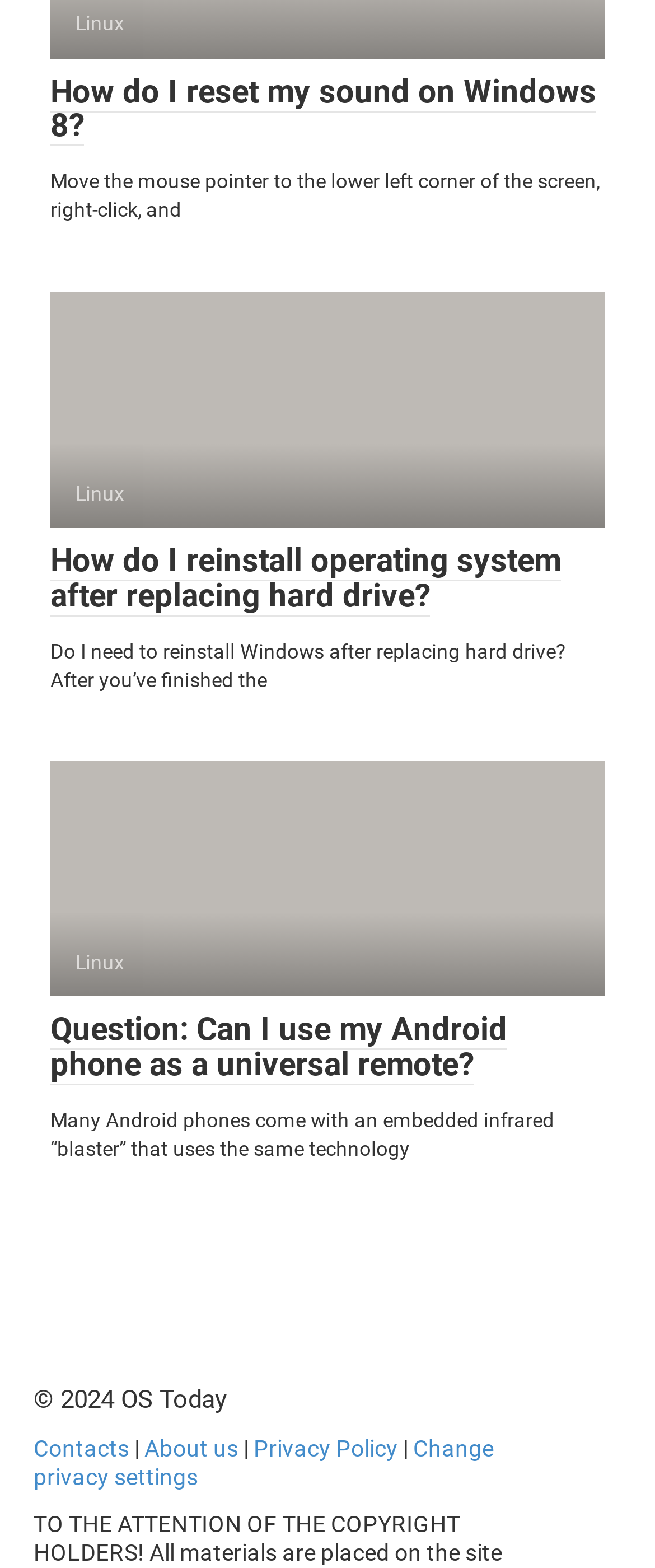Please find and report the bounding box coordinates of the element to click in order to perform the following action: "Visit the 'Linux' page". The coordinates should be expressed as four float numbers between 0 and 1, in the format [left, top, right, bottom].

[0.077, 0.186, 0.923, 0.336]